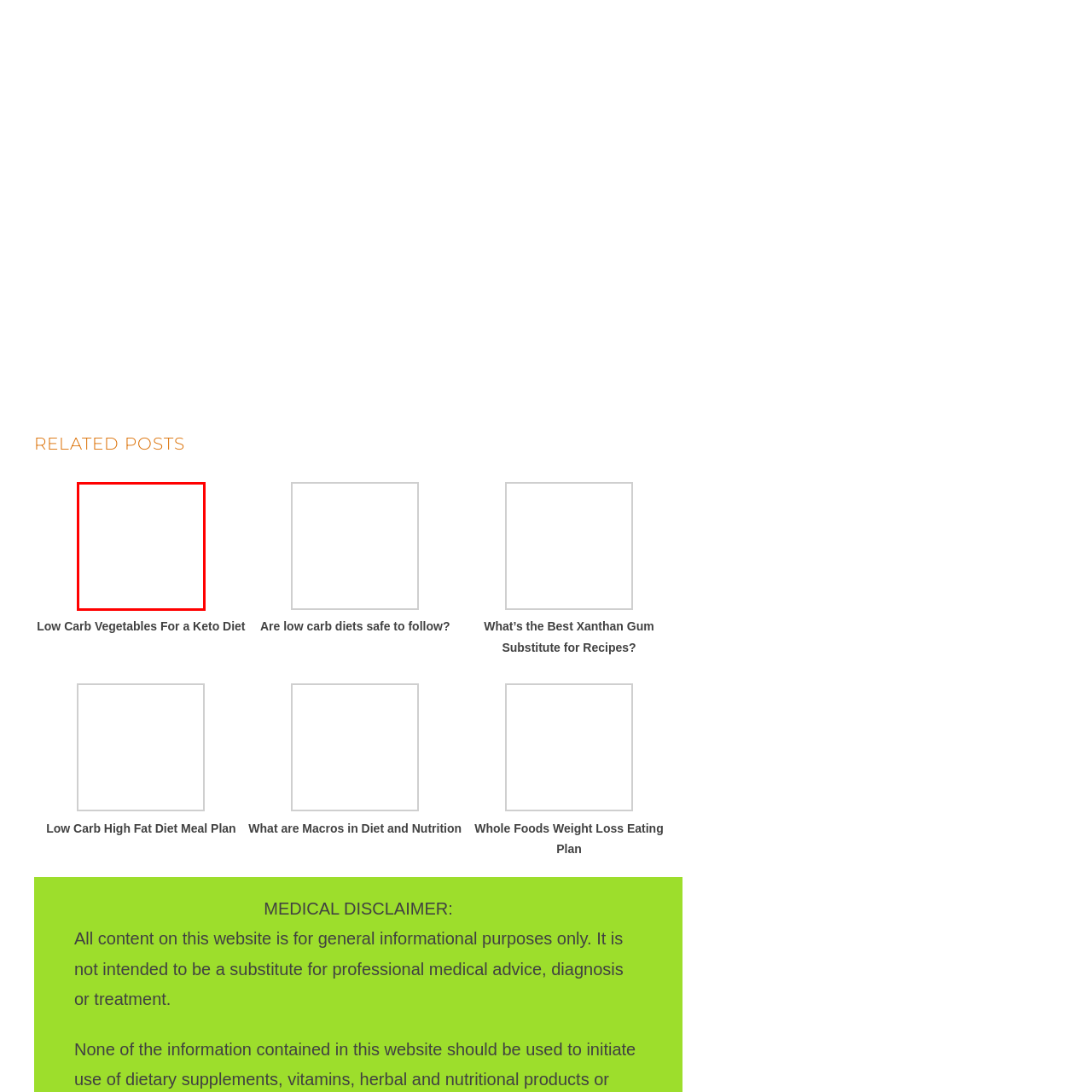Please scrutinize the image marked by the red boundary and answer the question that follows with a detailed explanation, using the image as evidence: 
What is the focus of the keto diet?

The focus of the keto diet is on making choices that are low in carbohydrates, as mentioned in the caption, which emphasizes the importance of selecting vegetables that fit within a low-carb dietary framework.